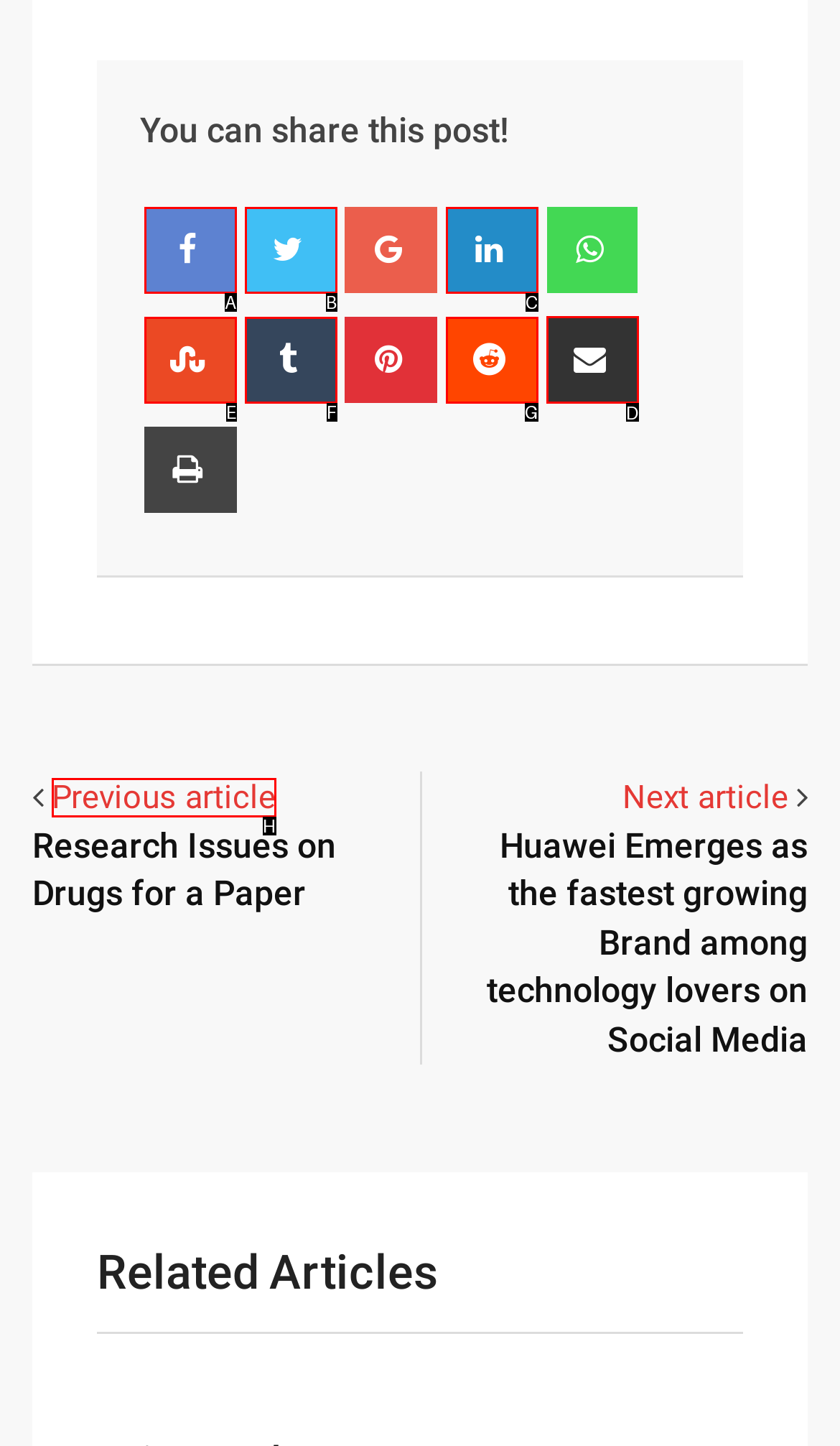Indicate which red-bounded element should be clicked to perform the task: View customer information Answer with the letter of the correct option.

None